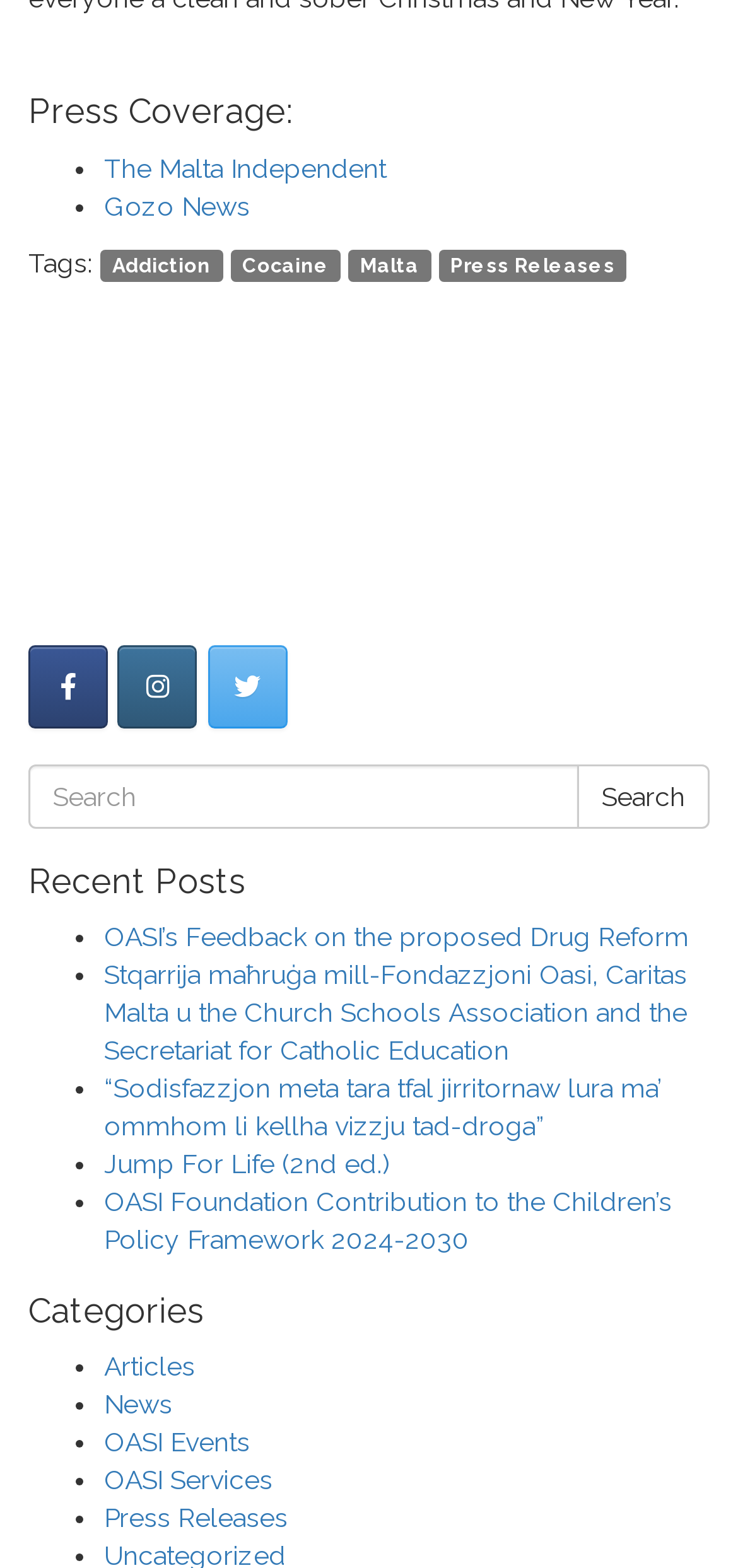Answer the question using only one word or a concise phrase: How many social media links are available?

3